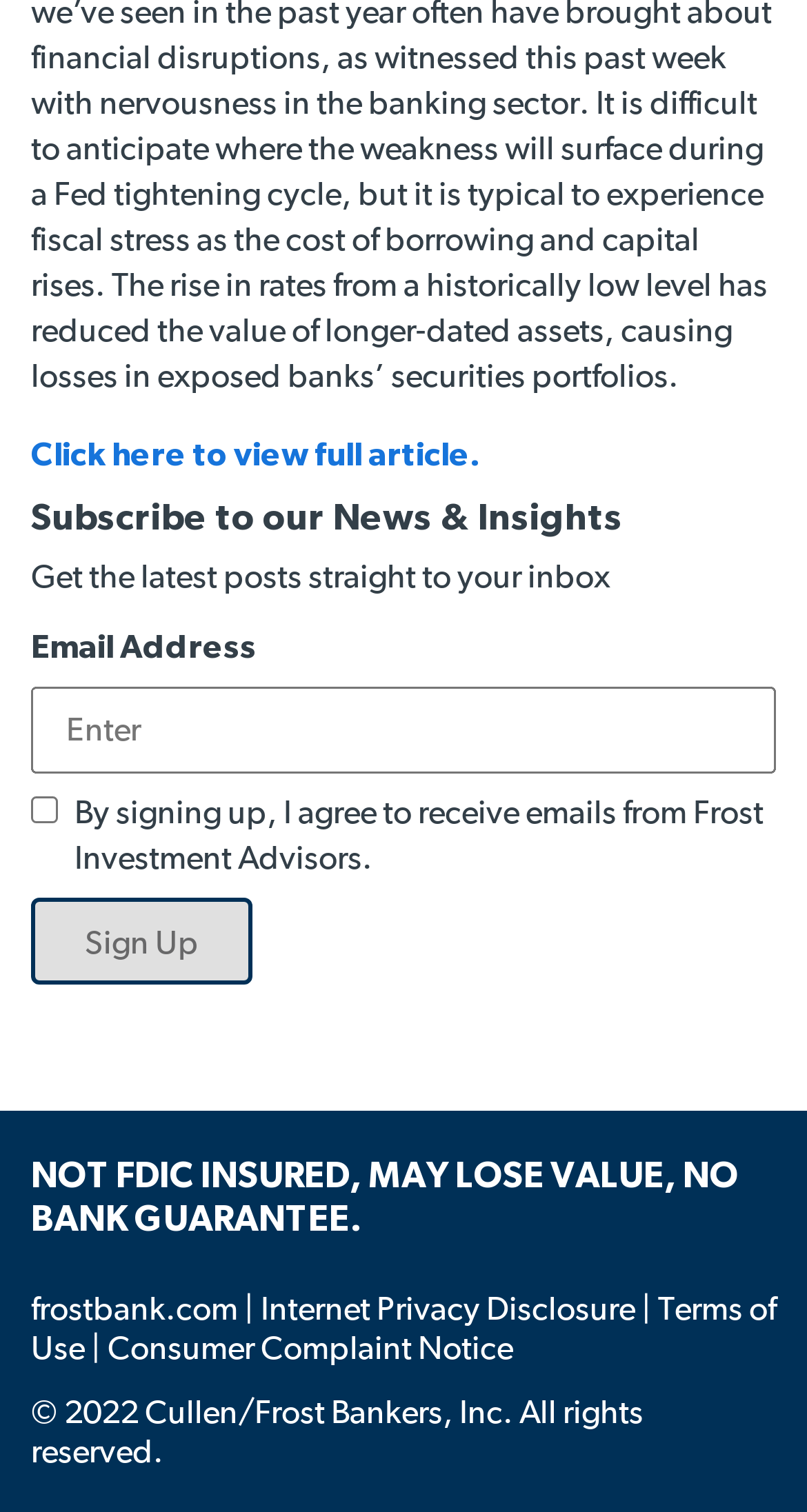What is the company name mentioned at the bottom of the page?
Please provide a single word or phrase as the answer based on the screenshot.

Cullen/Frost Bankers, Inc.